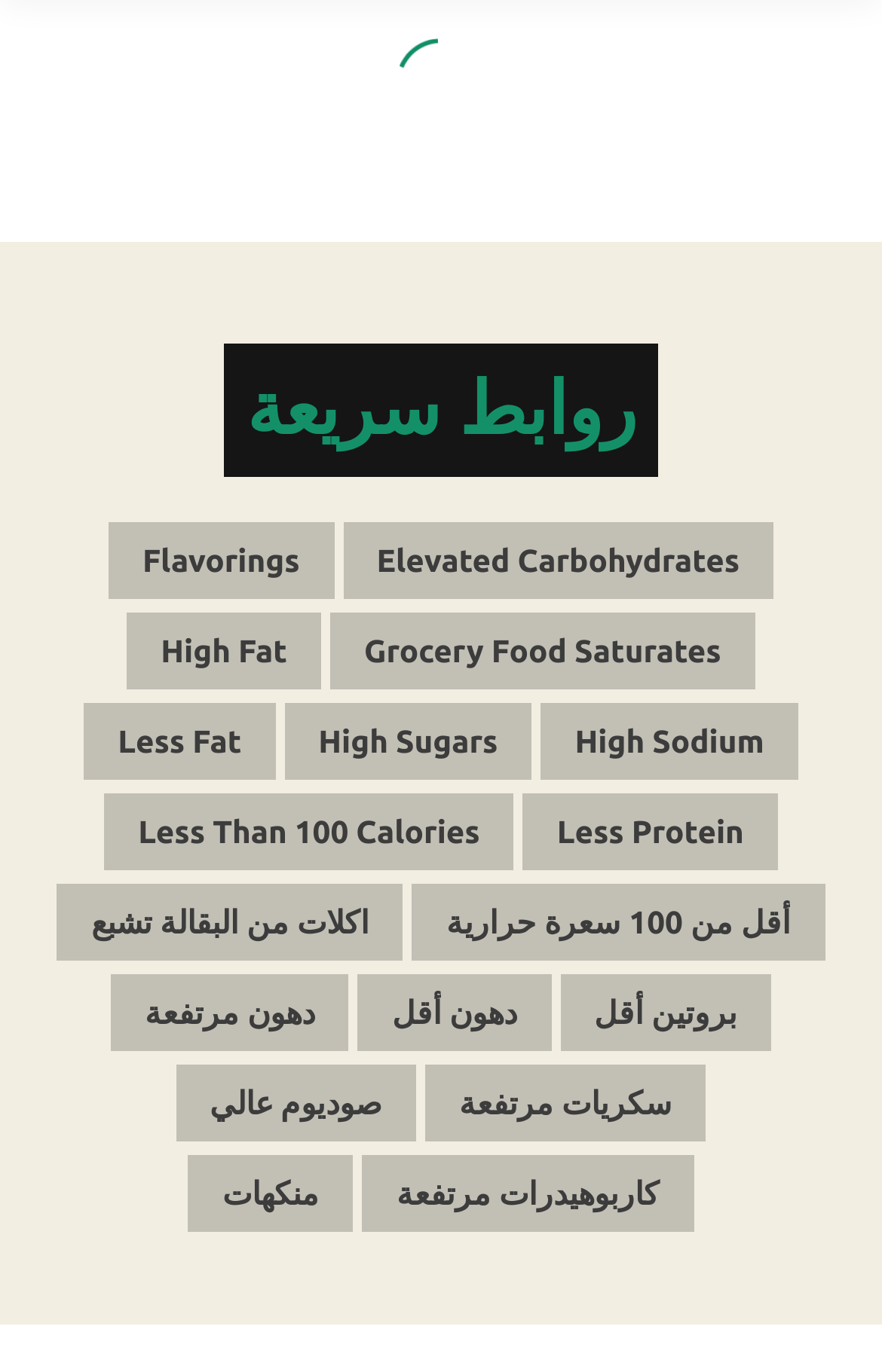Identify the bounding box coordinates of the clickable section necessary to follow the following instruction: "Read about High Sugars". The coordinates should be presented as four float numbers from 0 to 1, i.e., [left, top, right, bottom].

[0.322, 0.512, 0.603, 0.568]